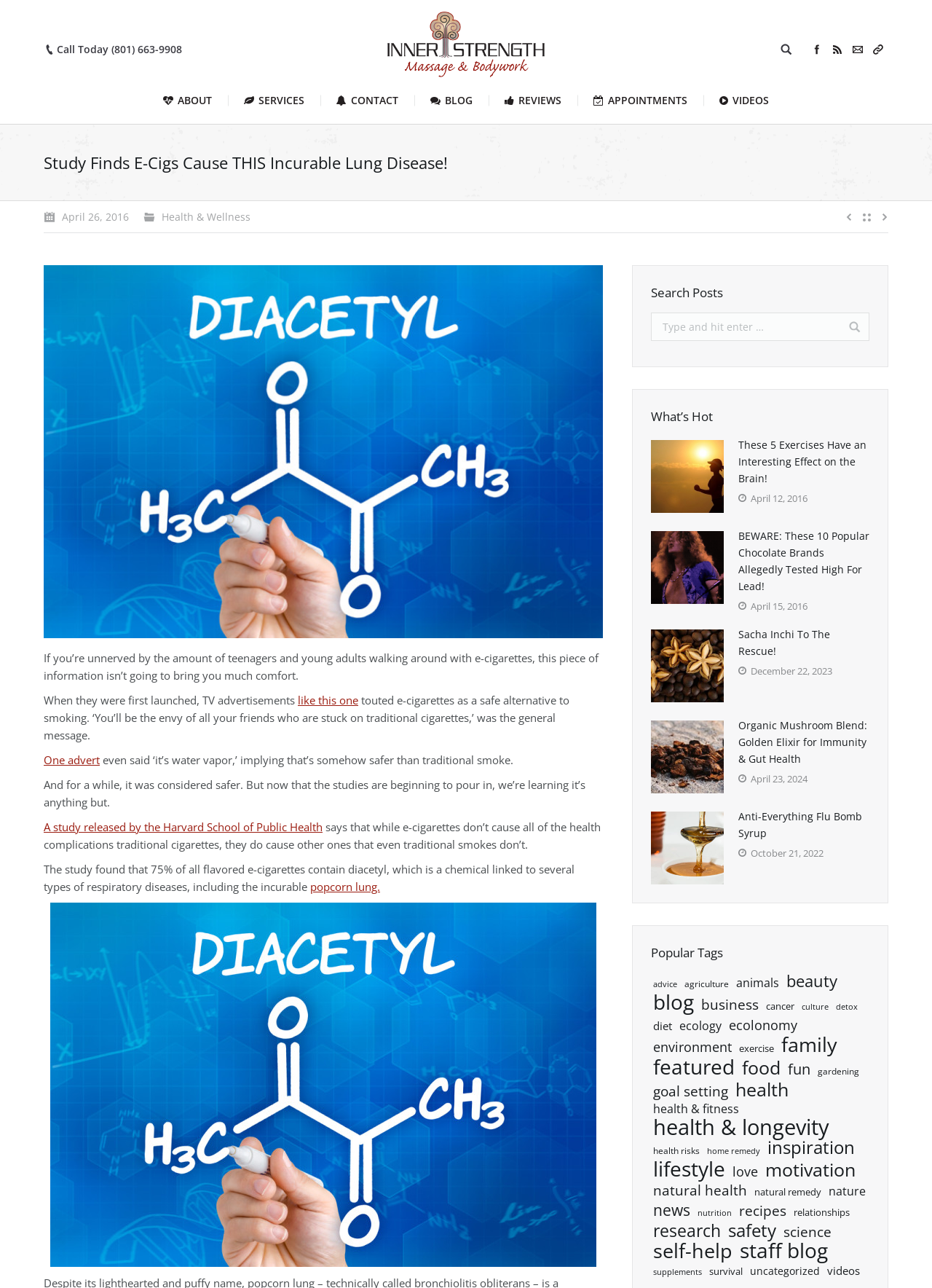Locate the bounding box coordinates of the clickable part needed for the task: "Click the 'About' menu".

[0.158, 0.068, 0.245, 0.088]